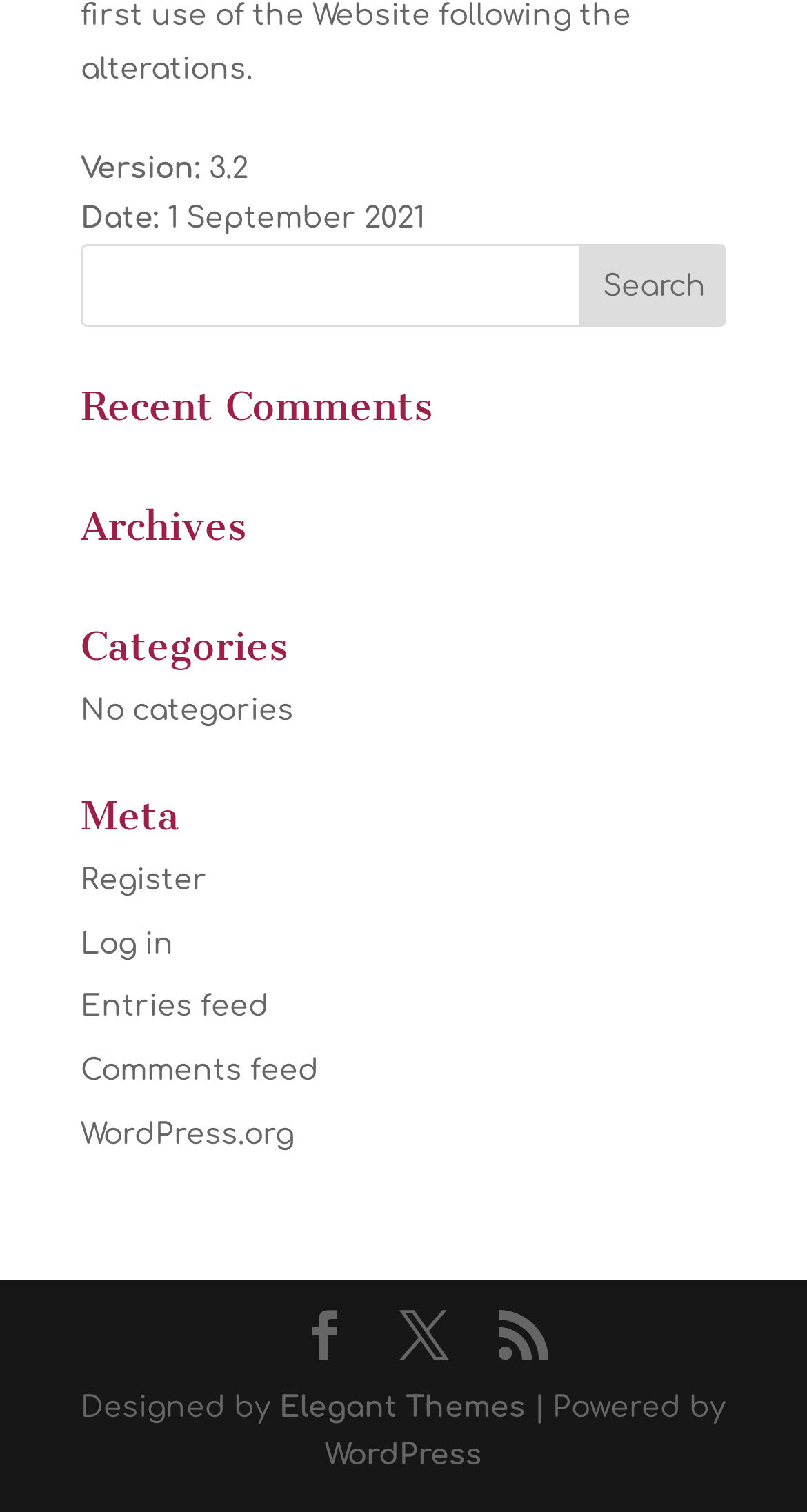Using a single word or phrase, answer the following question: 
What is the date of the latest update?

1 September 2021